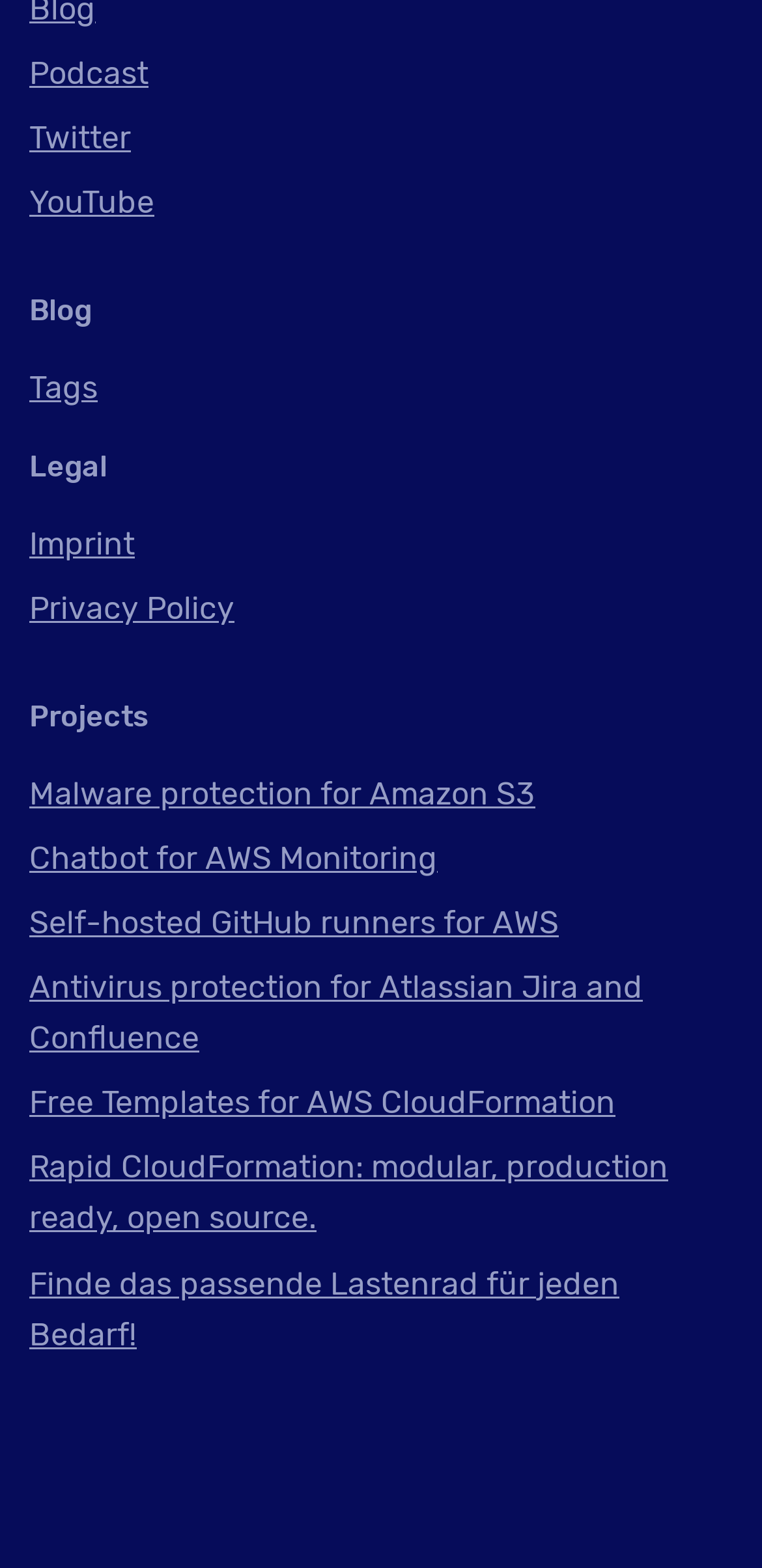Given the element description Free Templates for AWS CloudFormation, predict the bounding box coordinates for the UI element in the webpage screenshot. The format should be (top-left x, top-left y, bottom-right x, bottom-right y), and the values should be between 0 and 1.

[0.038, 0.692, 0.808, 0.715]